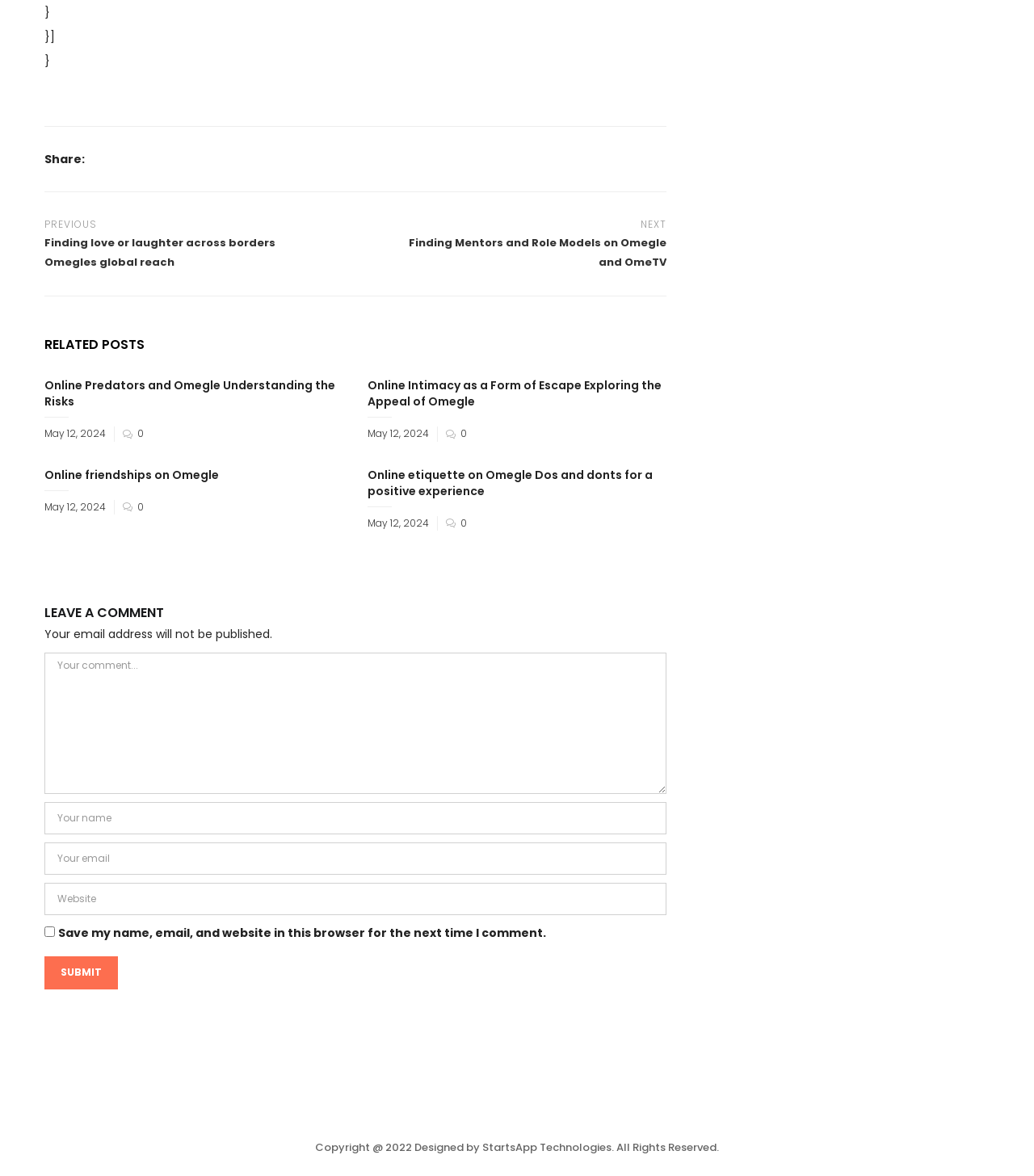Please respond to the question using a single word or phrase:
What is the function of the 'Submit' button?

To submit a comment